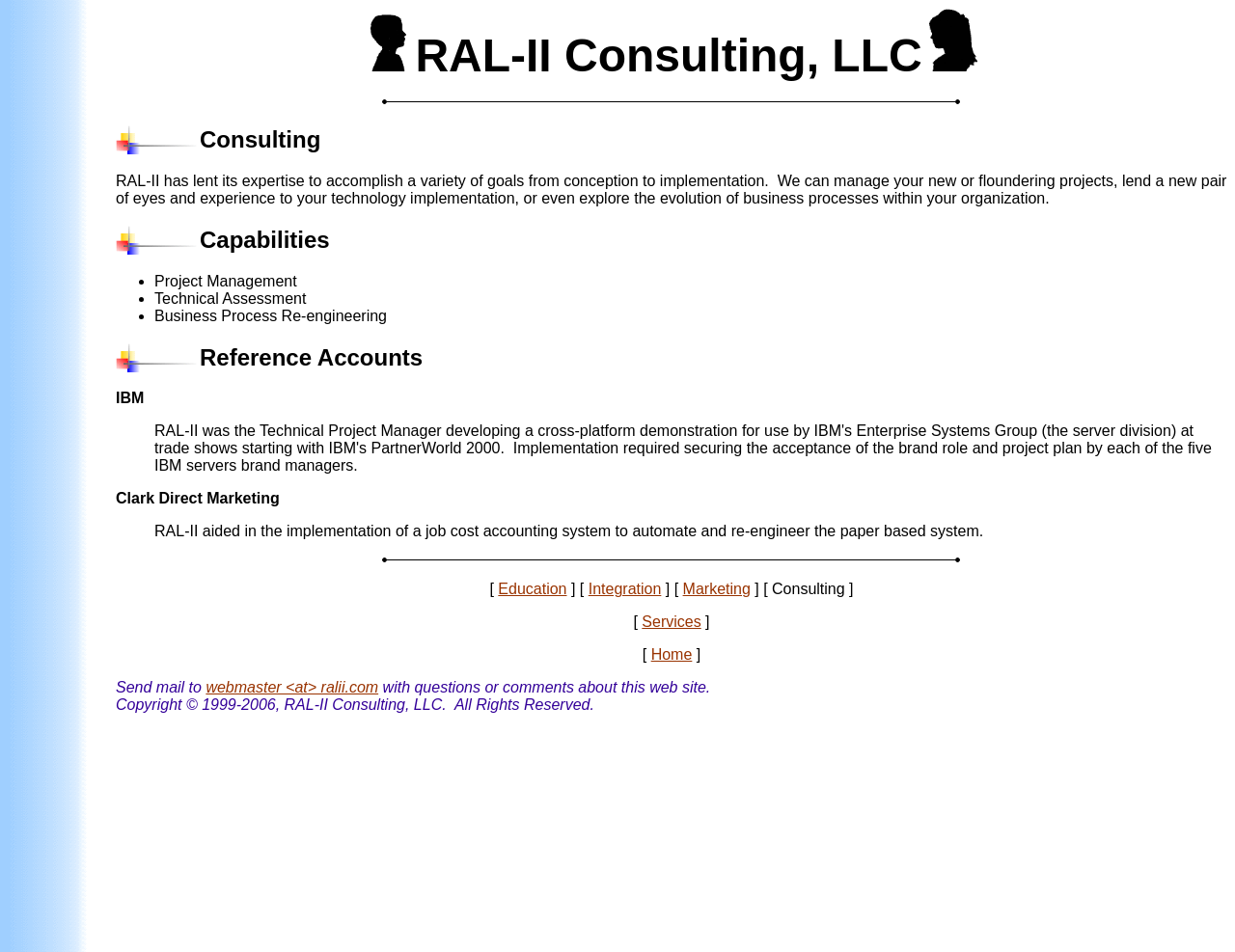Give an extensive and precise description of the webpage.

The webpage is about RAL-II Consulting, LLC, a firm specializing in technical education, integration, and services. At the top of the page, there are three images, with the first two being positioned side by side, and the third one below them. 

Below the images, there is a heading "Consulting" followed by a paragraph of text that describes the firm's expertise in accomplishing various goals from conception to implementation. 

To the right of the heading "Consulting", there is an image with the text "Consulting" on it. 

Below the paragraph, there is a heading "Capabilities" followed by a list of bullet points, including "Project Management", "Technical Assessment", and "Business Process Re-engineering". 

Further down, there is a heading "Reference Accounts" followed by a list of reference accounts, including "IBM" and "Clark Direct Marketing", with a brief description of the work done for the latter. 

On the right side of the page, there are several links, including "Education", "Integration", "Marketing", "Services", and "Home". 

At the bottom of the page, there is a section with contact information, including an email address for the webmaster, and a copyright notice.